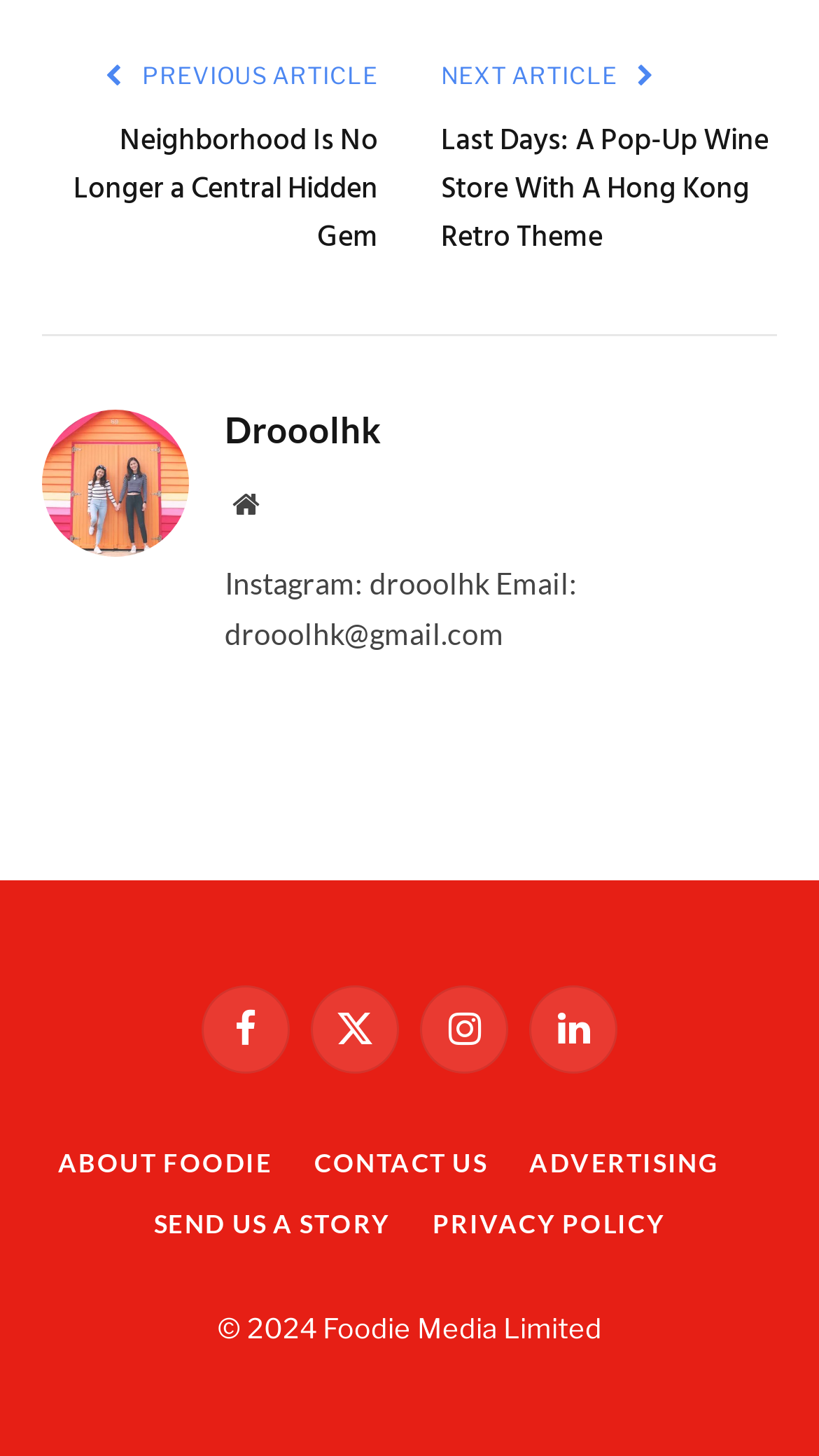Please identify the bounding box coordinates of the element that needs to be clicked to perform the following instruction: "Check out the Facebook page".

[0.246, 0.677, 0.354, 0.738]